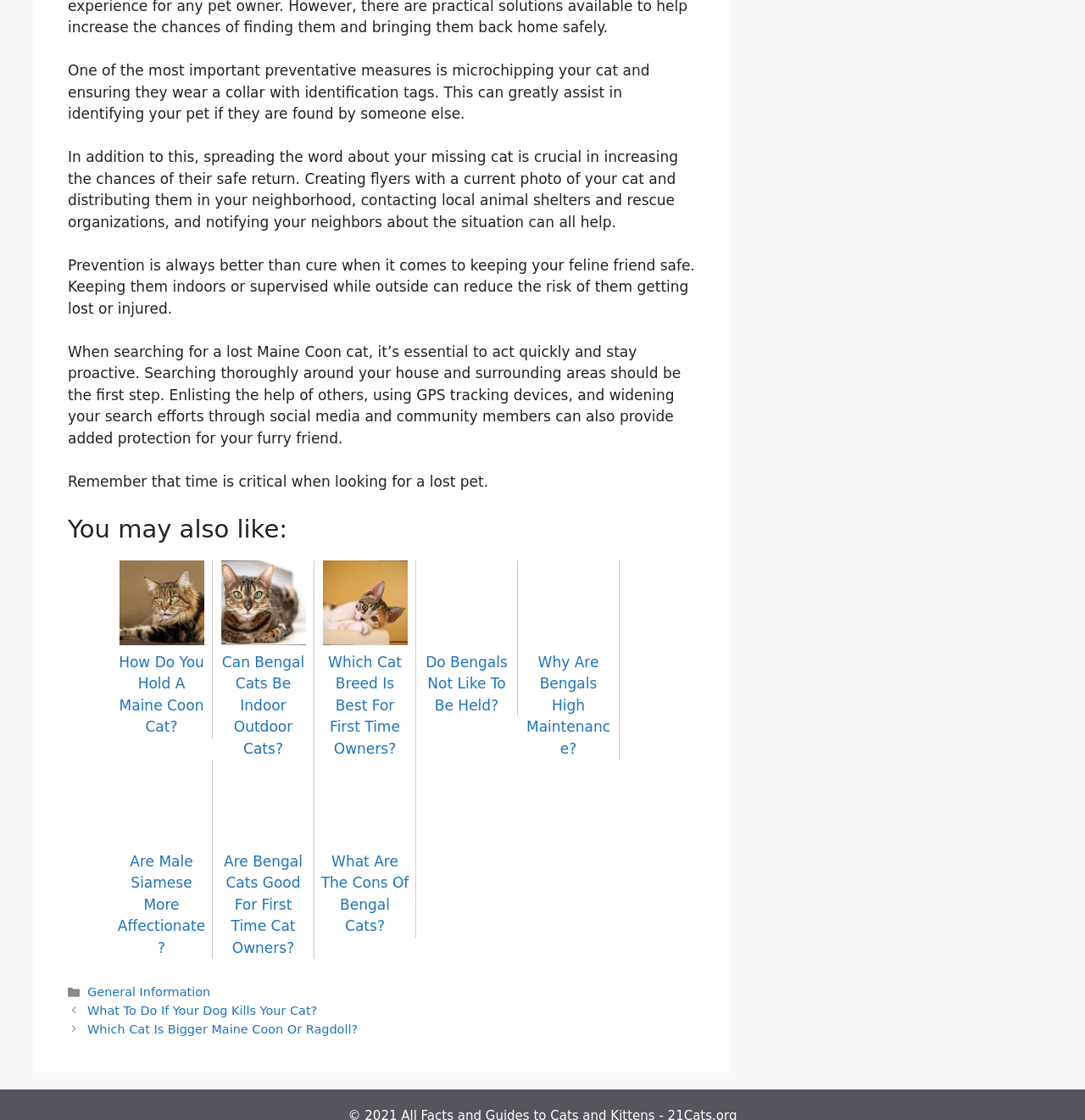Locate the bounding box coordinates of the area that needs to be clicked to fulfill the following instruction: "Read the article about preventing lost cats". The coordinates should be in the format of four float numbers between 0 and 1, namely [left, top, right, bottom].

[0.062, 0.055, 0.599, 0.109]